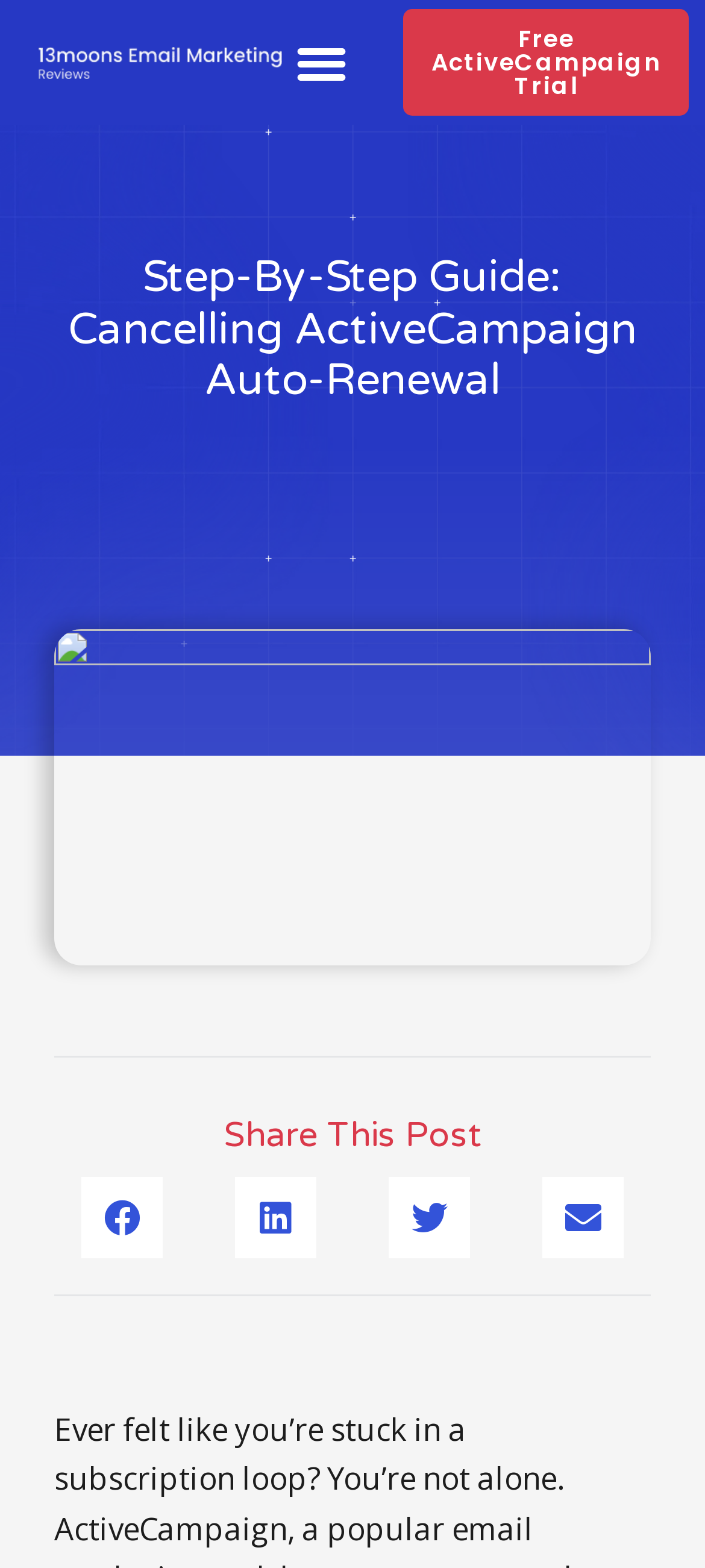Determine the bounding box coordinates for the UI element matching this description: "Free ActiveCampaign Trial".

[0.572, 0.006, 0.978, 0.074]